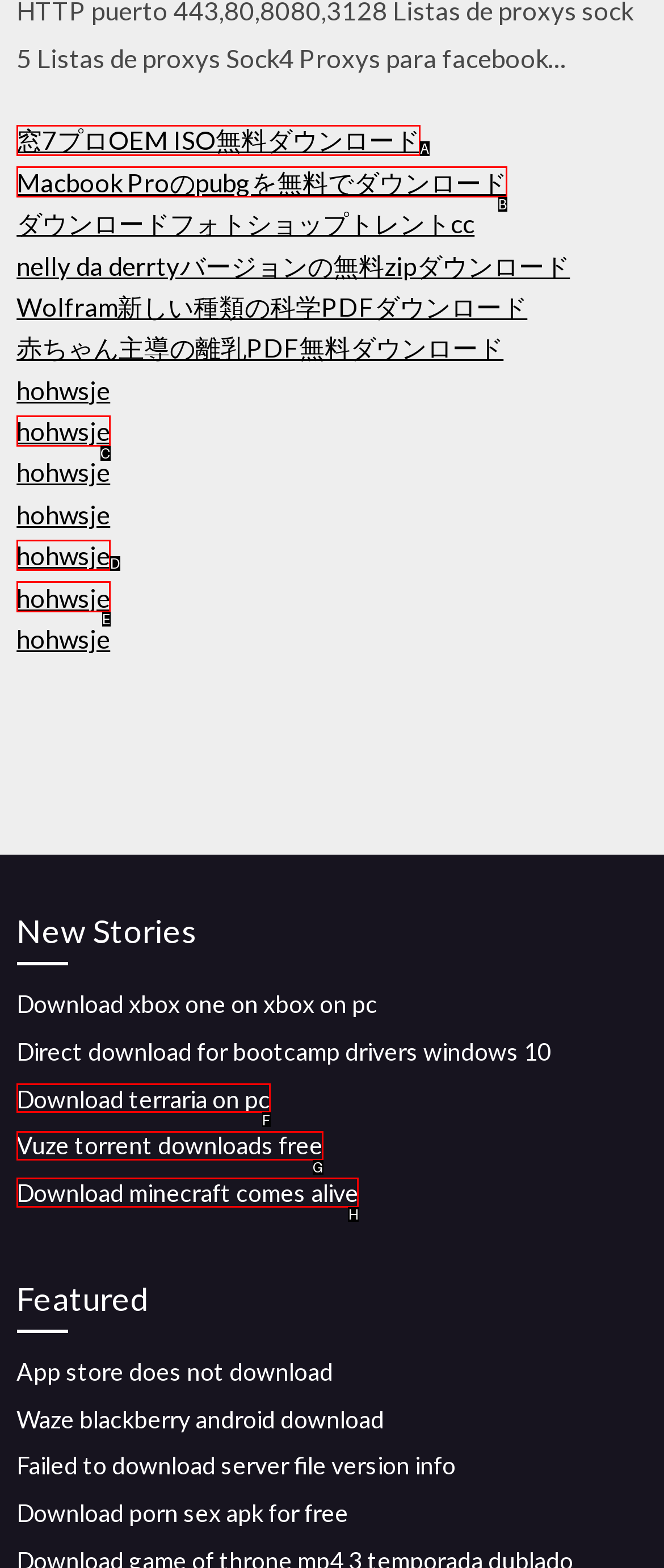Identify the correct UI element to click on to achieve the task: Download Minecraft comes alive. Provide the letter of the appropriate element directly from the available choices.

H